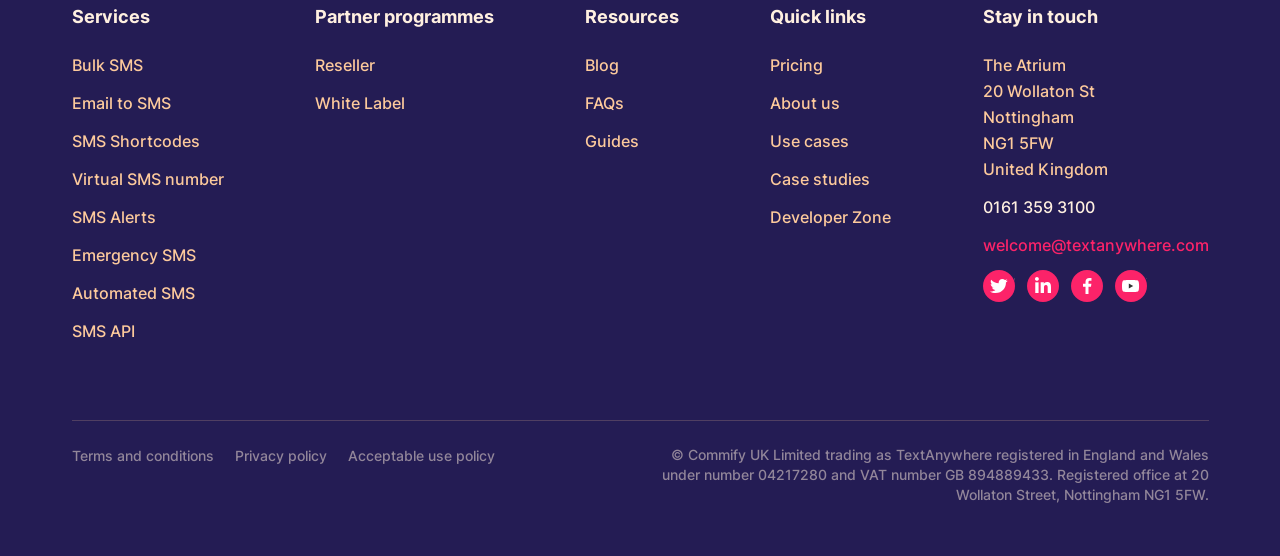Please determine the bounding box coordinates of the section I need to click to accomplish this instruction: "Go to Bulk SMS".

[0.056, 0.094, 0.175, 0.163]